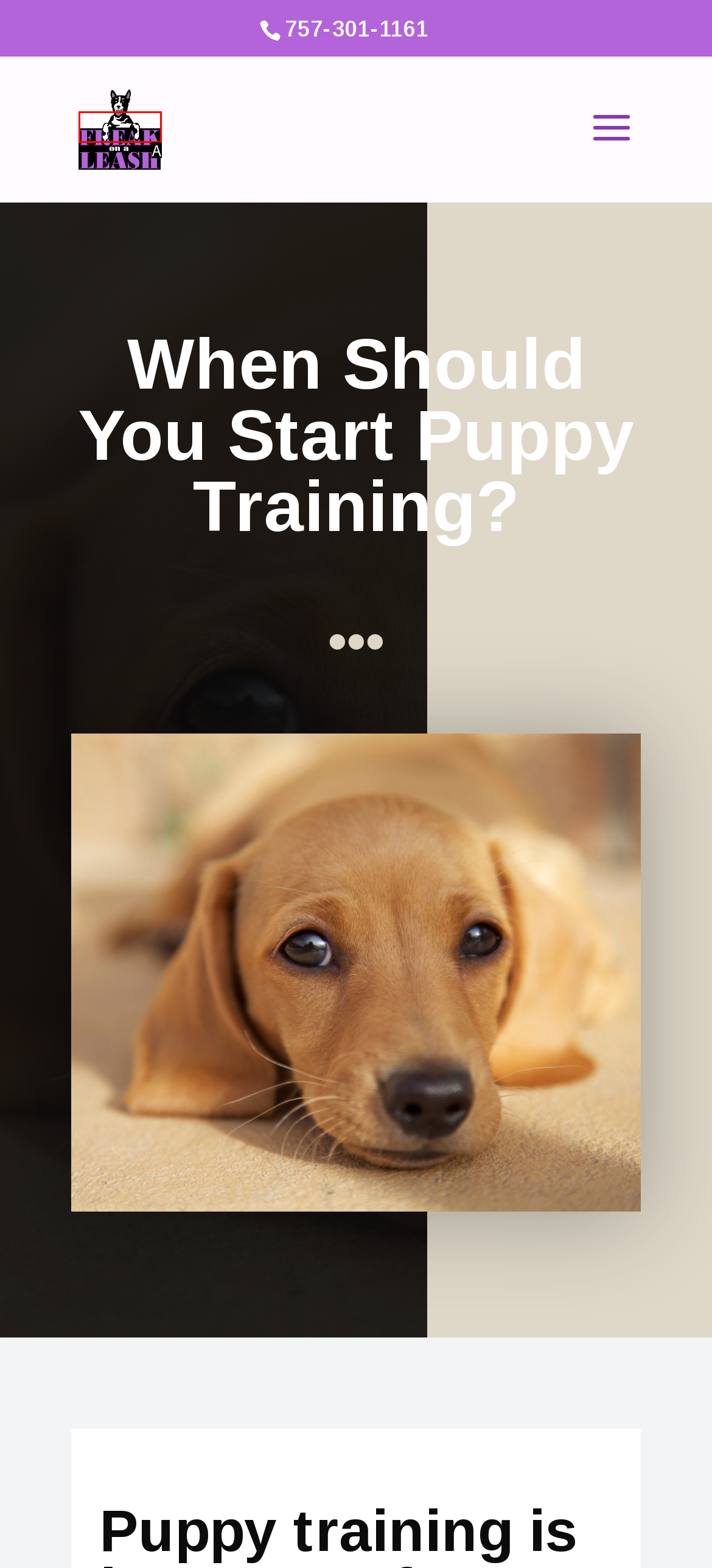Select the HTML element that best fits the description: alt="Freak on a Leash"
Respond with the letter of the correct option from the choices given.

A